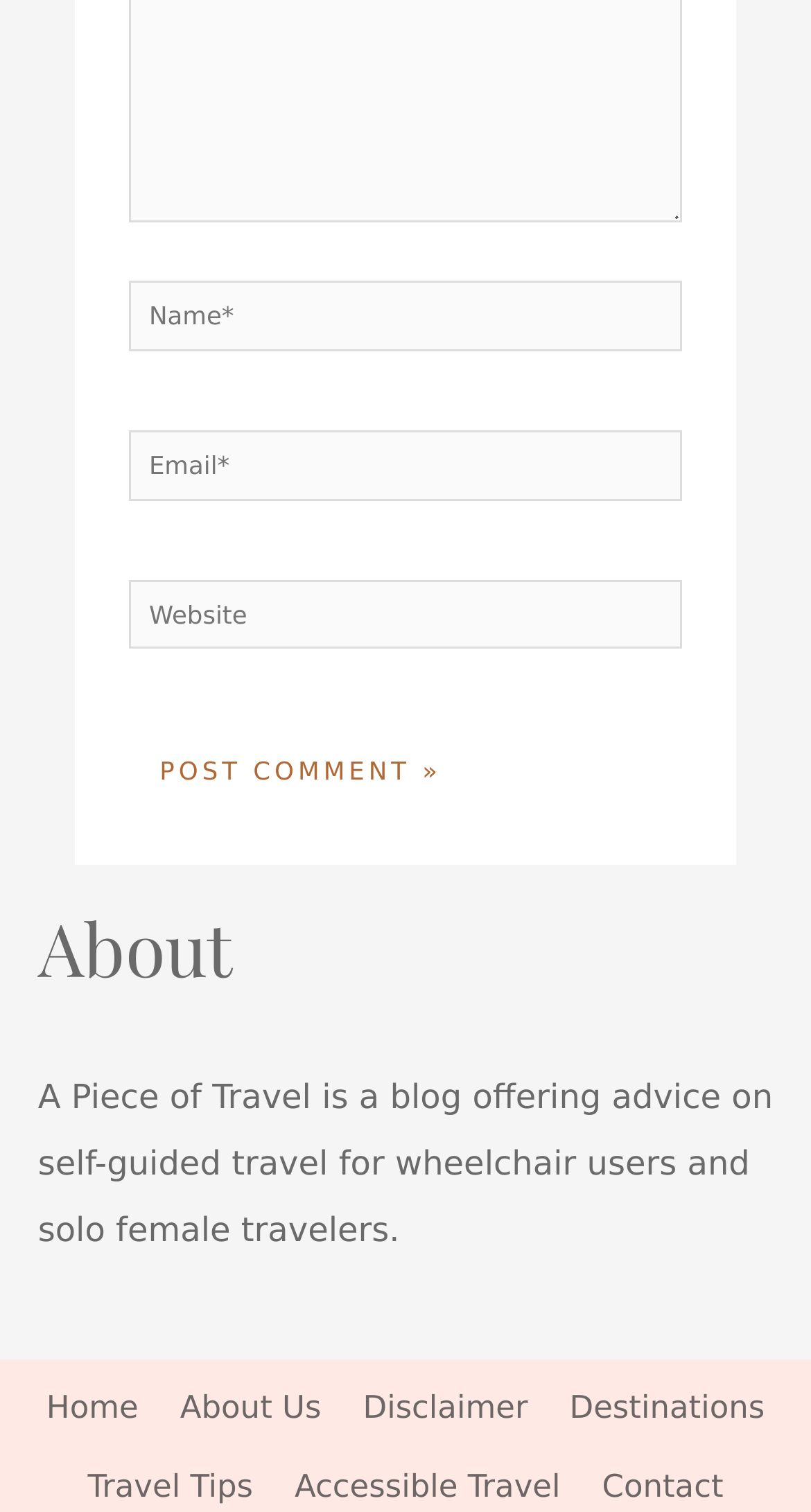Can you find the bounding box coordinates of the area I should click to execute the following instruction: "go to archives"?

None